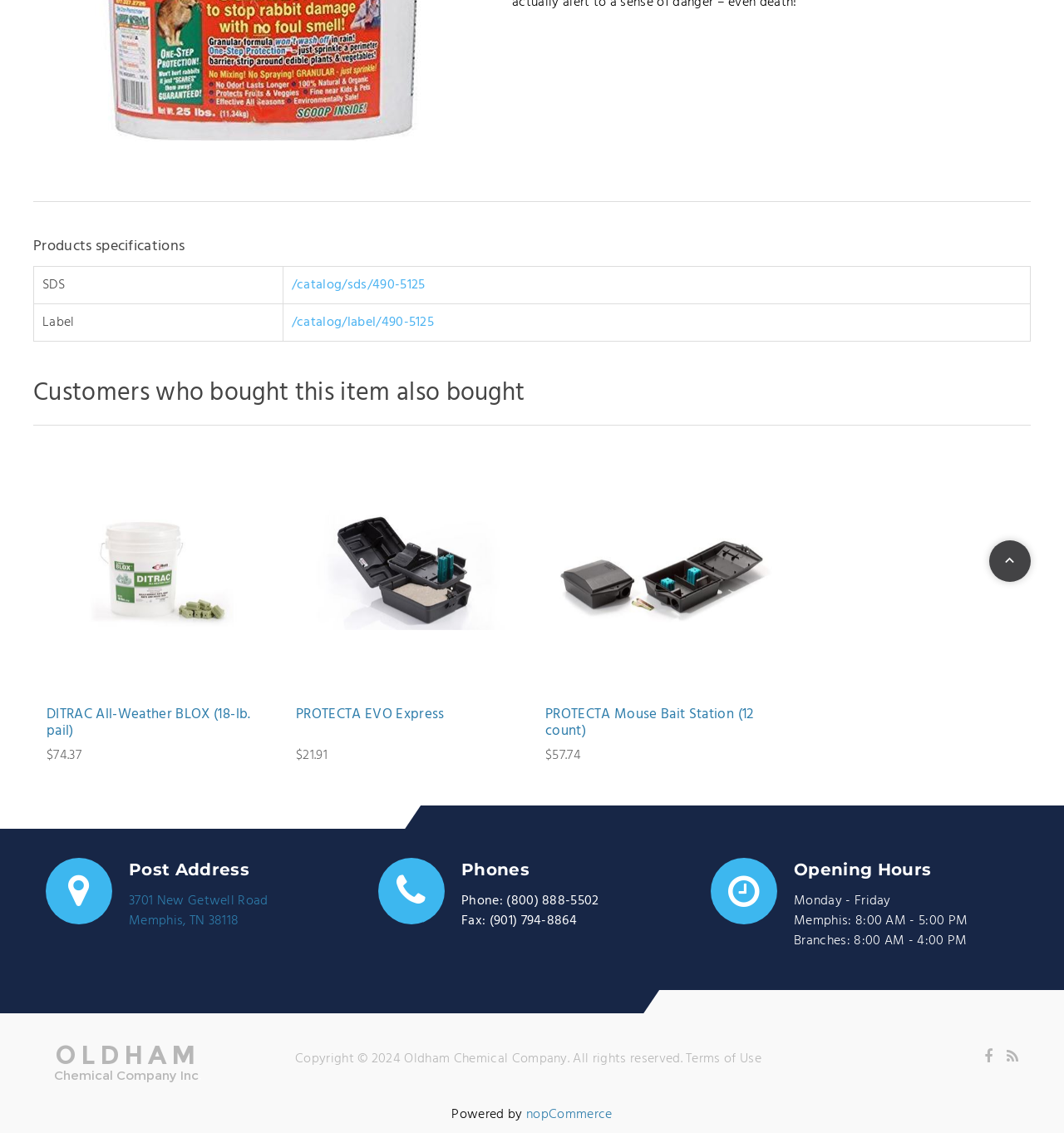Using the provided element description: "Lots of new Reviewers!", identify the bounding box coordinates. The coordinates should be four floats between 0 and 1 in the order [left, top, right, bottom].

None